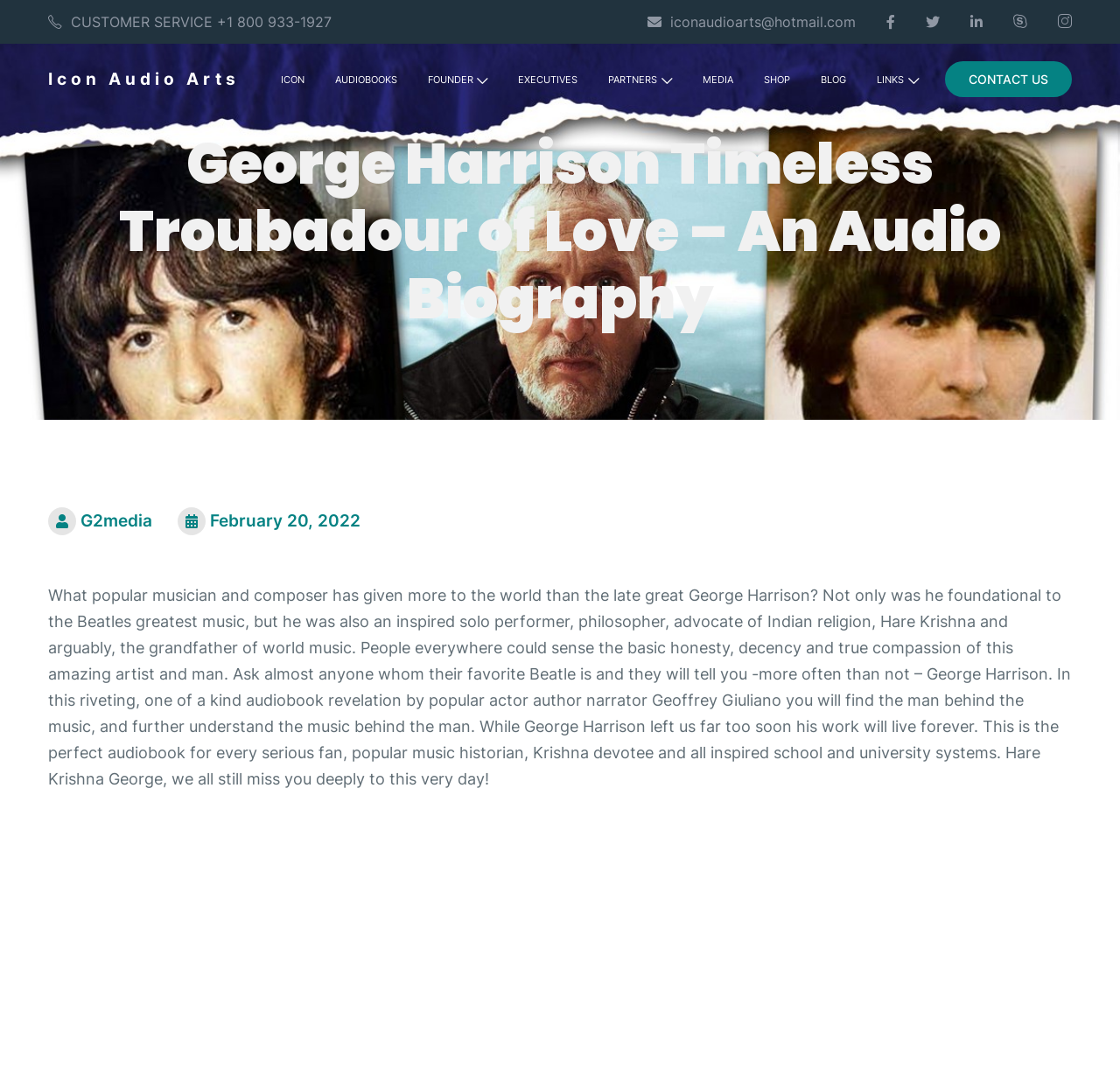Specify the bounding box coordinates of the element's region that should be clicked to achieve the following instruction: "Explore audiobooks". The bounding box coordinates consist of four float numbers between 0 and 1, in the format [left, top, right, bottom].

[0.287, 0.061, 0.366, 0.088]